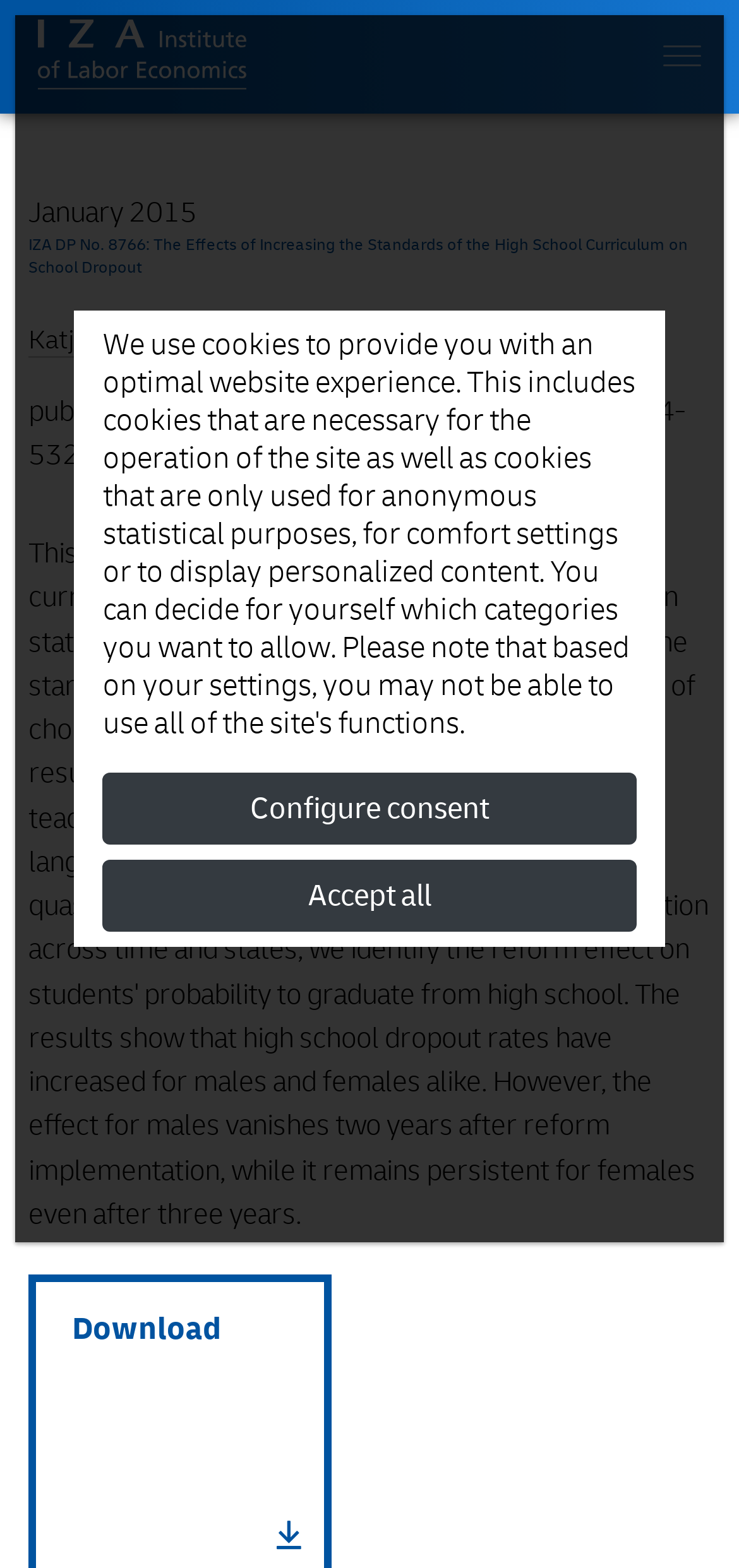Answer the following in one word or a short phrase: 
How many authors are listed for the paper?

2